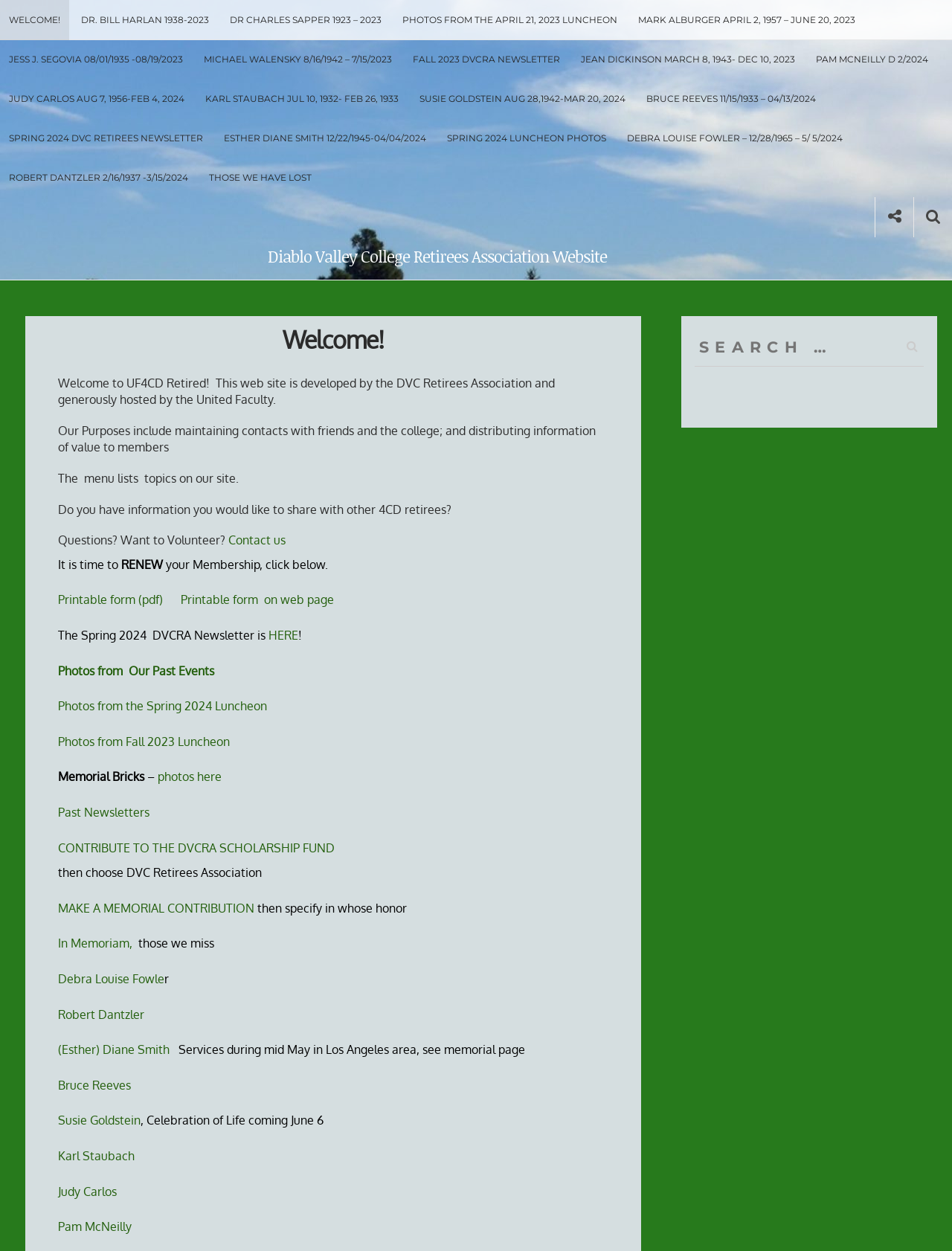How can I contribute to the DVCRA Scholarship Fund?
Please use the image to provide a one-word or short phrase answer.

Choose DVC Retirees Association